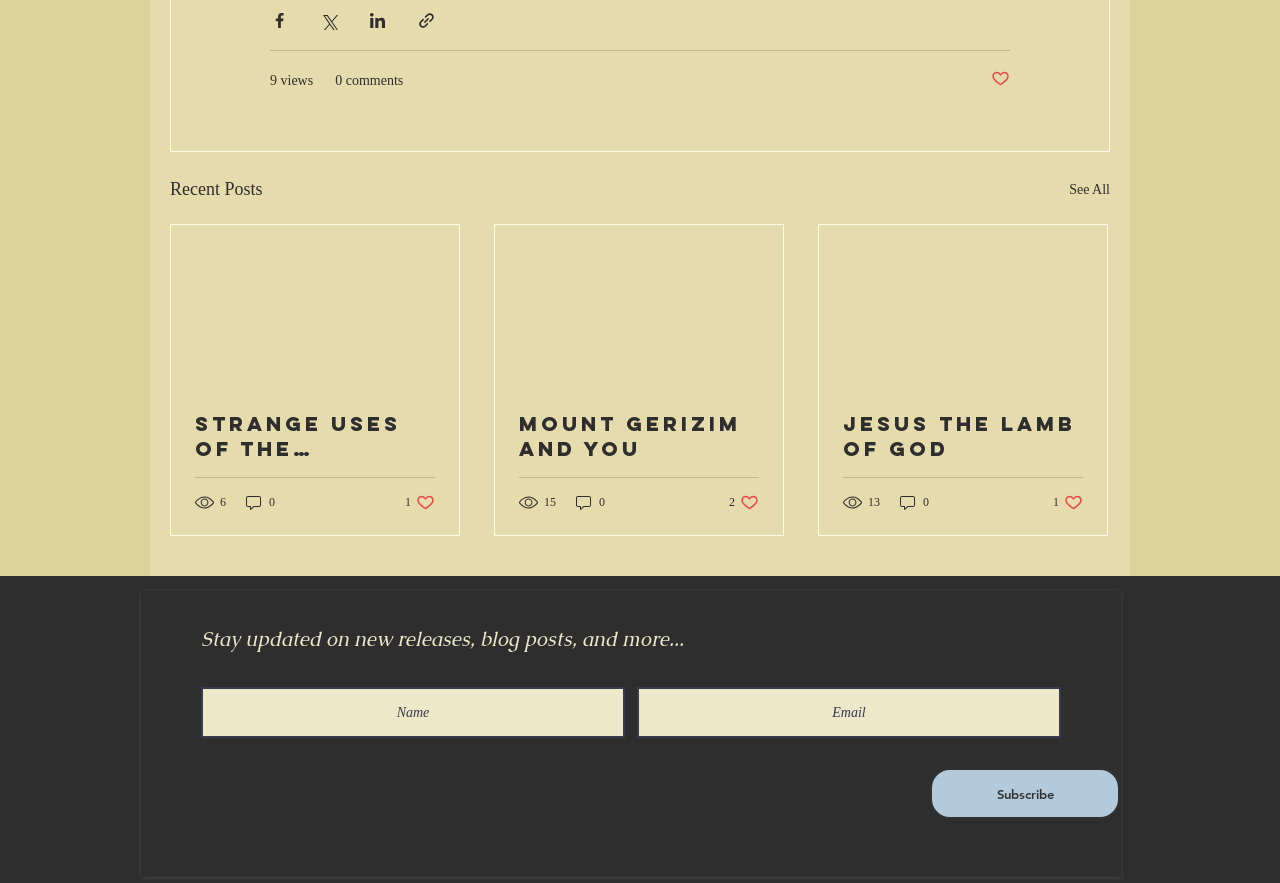Please find the bounding box coordinates (top-left x, top-left y, bottom-right x, bottom-right y) in the screenshot for the UI element described as follows: parent_node: Mount Gerizim and you

[0.387, 0.255, 0.612, 0.439]